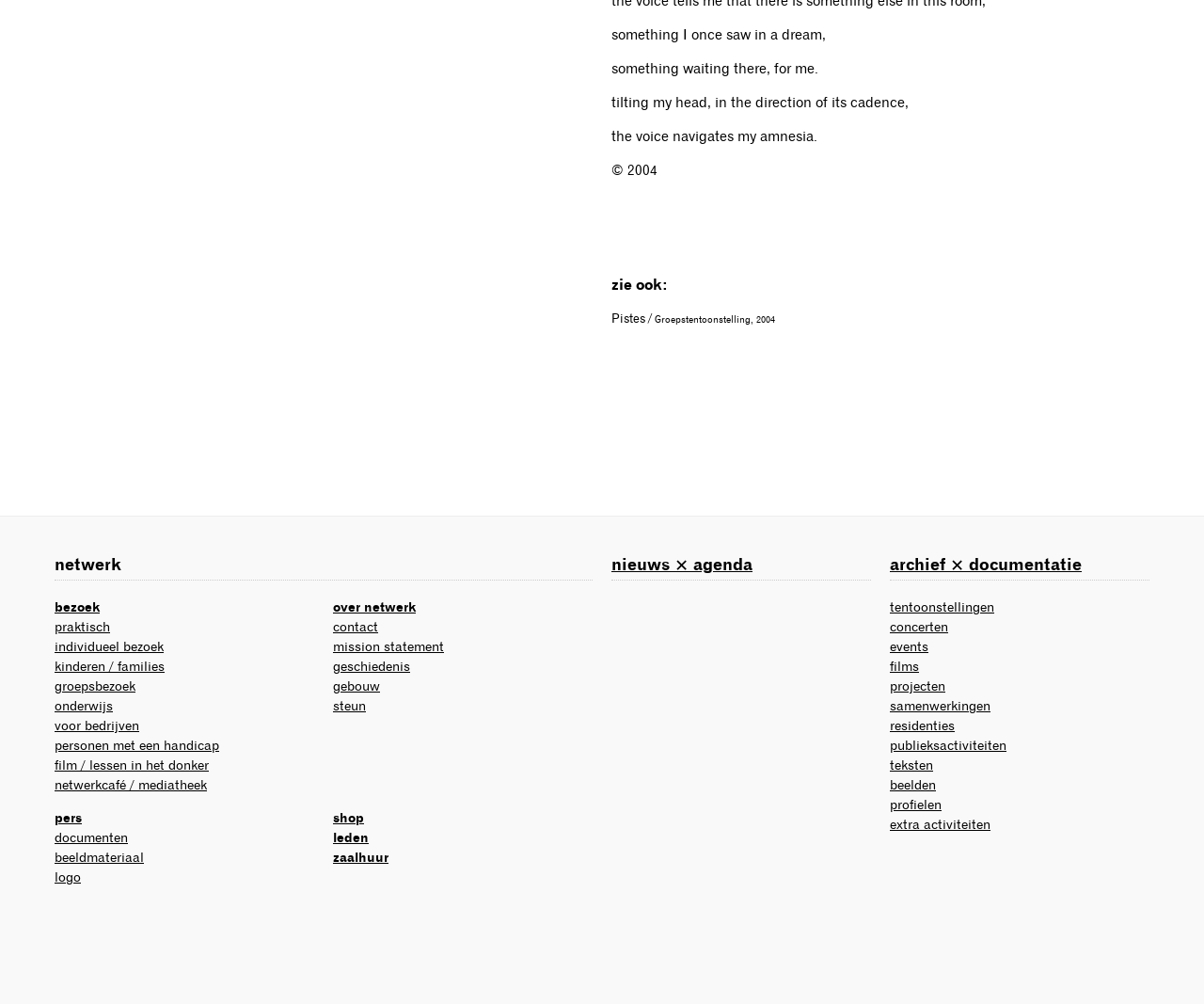Give a one-word or one-phrase response to the question:
What is the name of the section that contains links to 'bezoek', 'praktisch', and 'individueel bezoek'?

netwerk